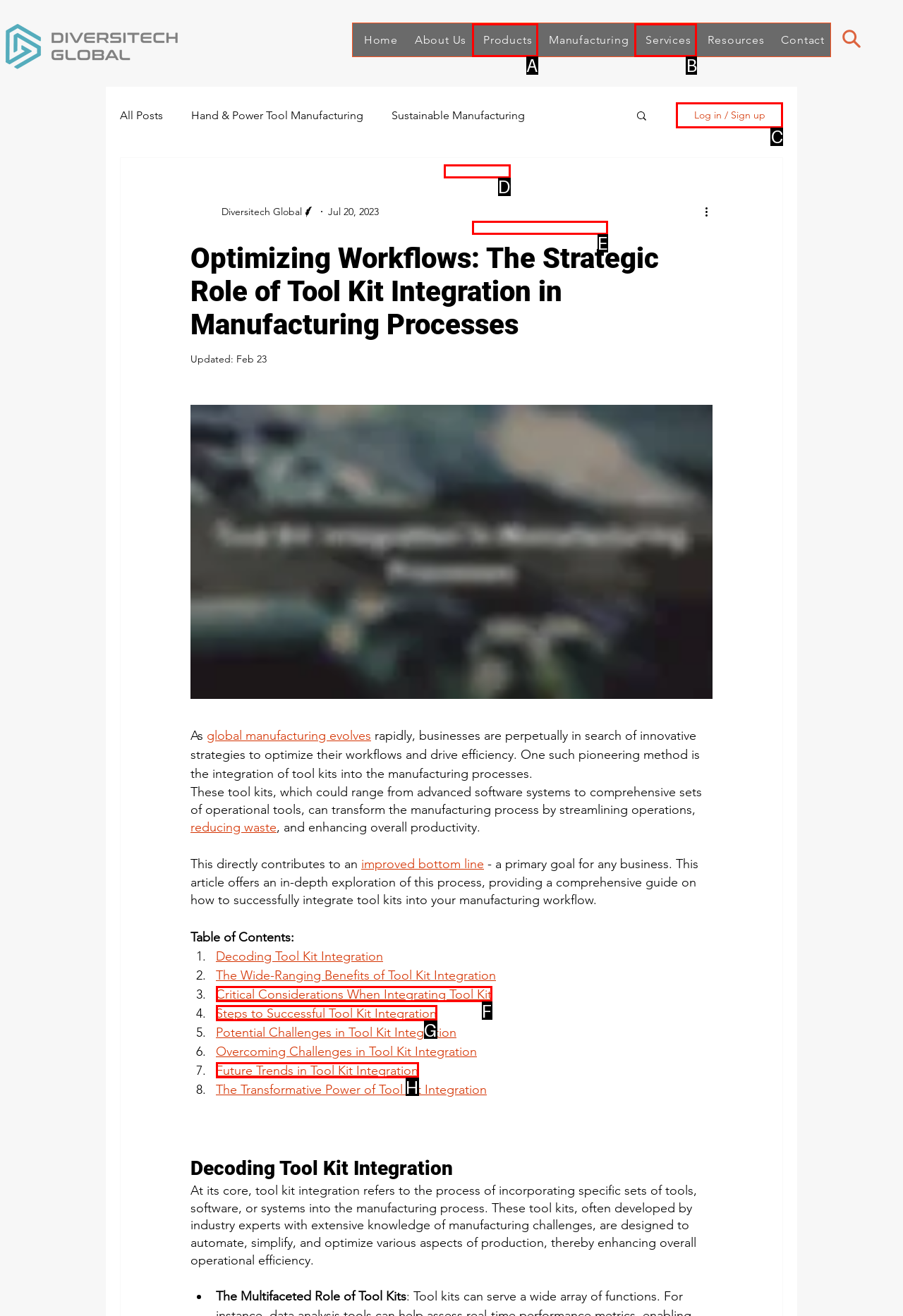Show which HTML element I need to click to perform this task: Log in or sign up Answer with the letter of the correct choice.

C